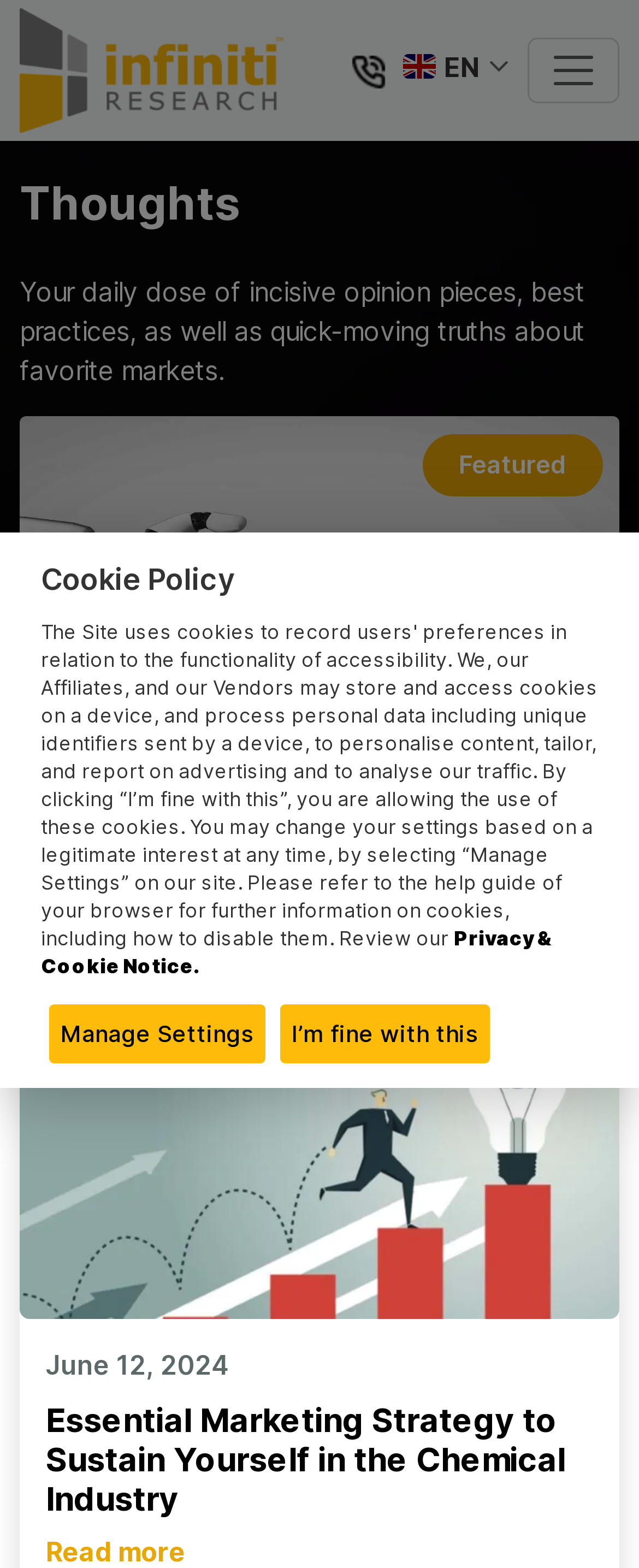What is the topic of the featured article?
Please respond to the question thoroughly and include all relevant details.

The featured article is titled 'Preparing for Health care Innovation: How Organizations can Capture Success', which suggests that the topic of the article is related to healthcare innovation and how organizations can succeed in this area. This is further supported by the presence of an image related to healthcare innovation.